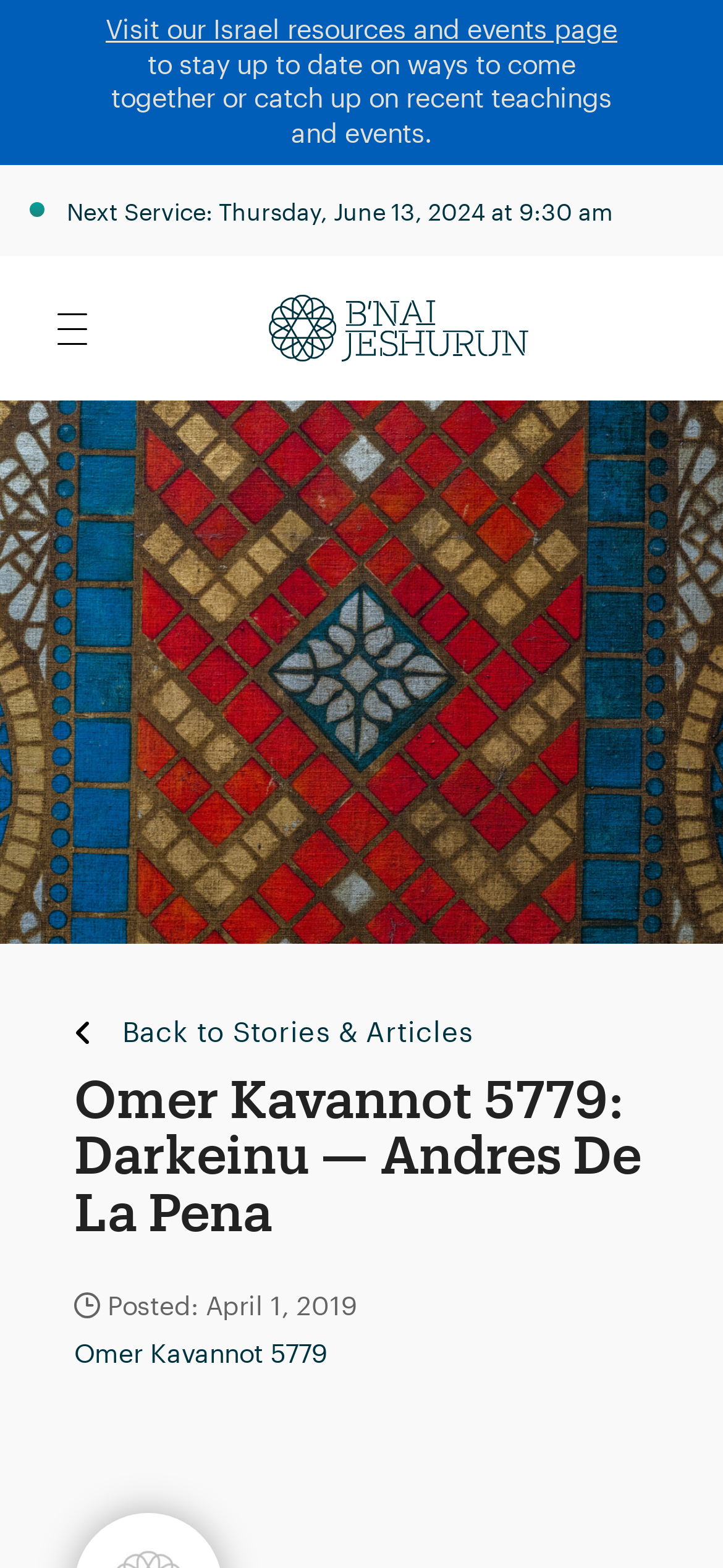Extract the bounding box coordinates of the UI element described by: "Back to Stories & Articles". The coordinates should include four float numbers ranging from 0 to 1, e.g., [left, top, right, bottom].

[0.169, 0.649, 0.654, 0.668]